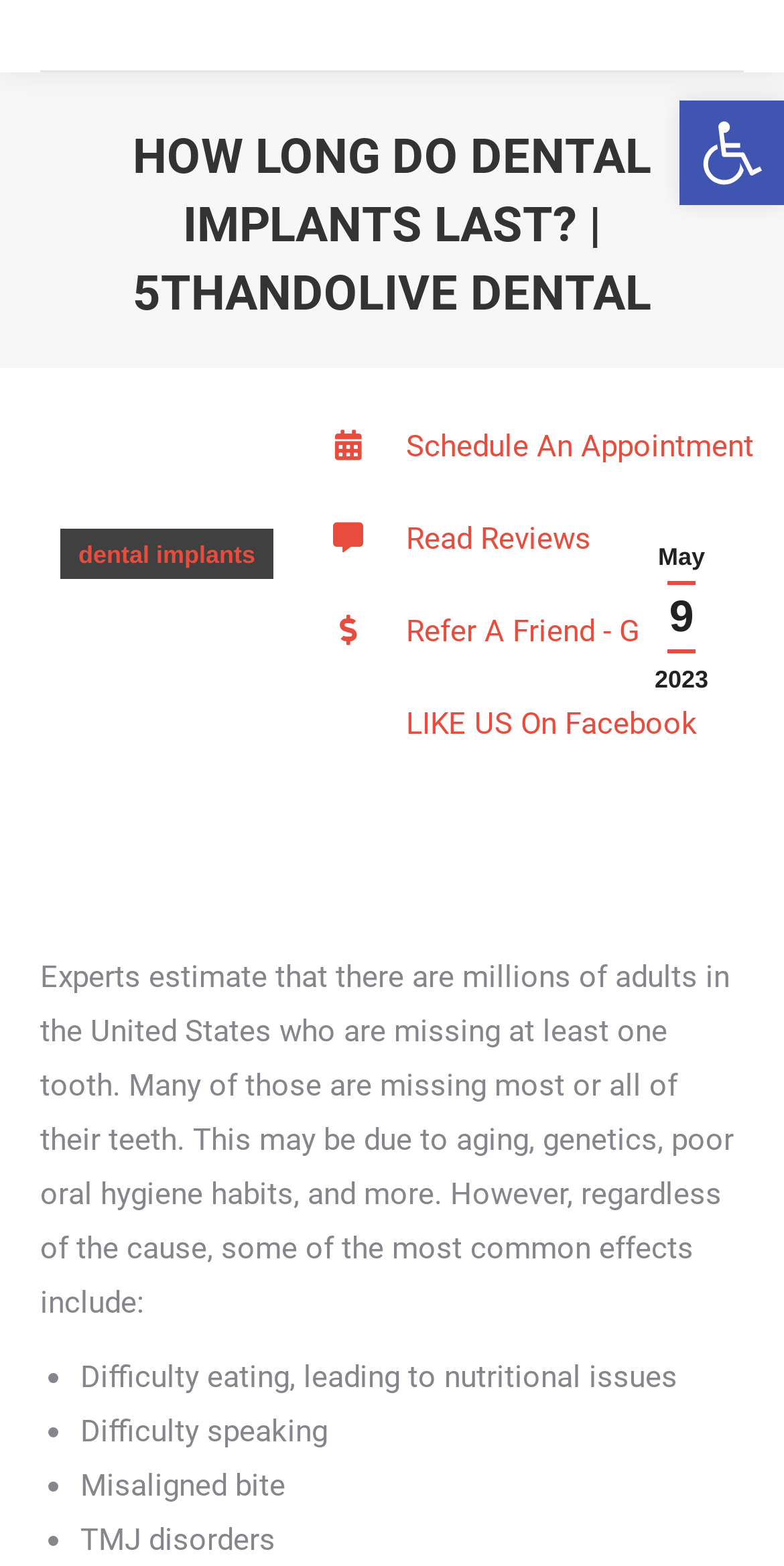What can be done on the webpage?
Based on the content of the image, thoroughly explain and answer the question.

The webpage provides several links that allow users to perform different actions, including scheduling an appointment, reading reviews, referring a friend, and liking the Facebook page. These links are located at the top right corner of the webpage.